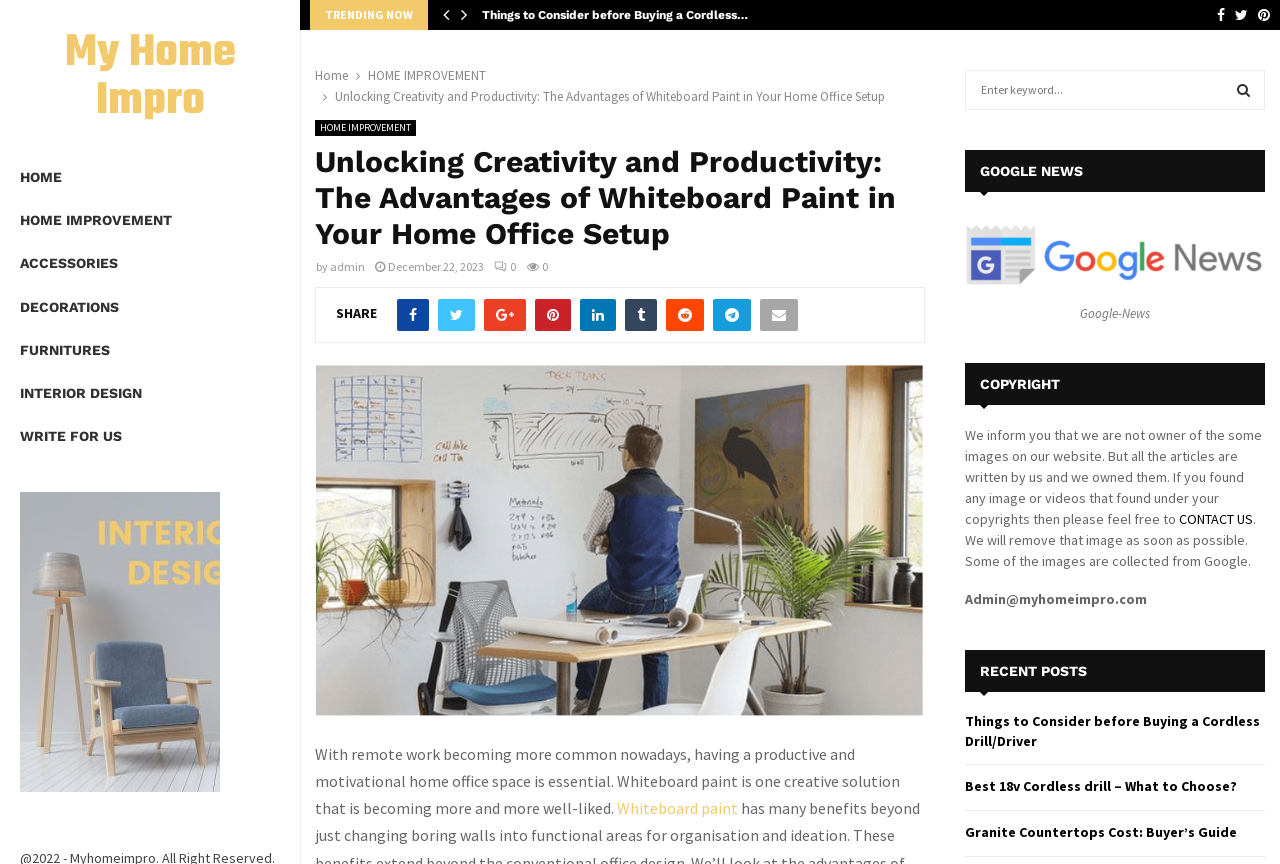Please identify and generate the text content of the webpage's main heading.

Unlocking Creativity and Productivity: The Advantages of Whiteboard Paint in Your Home Office Setup